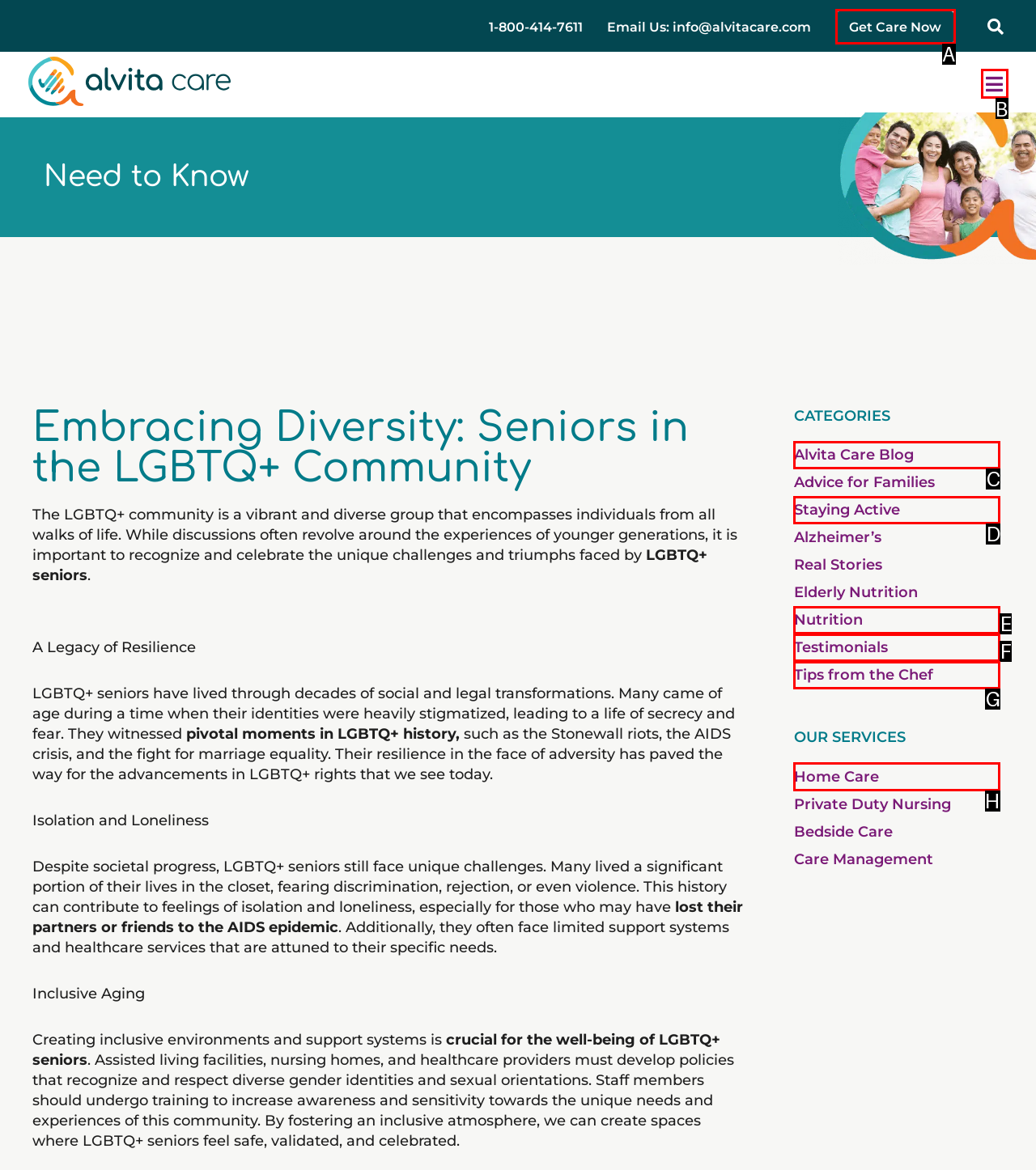Identify the letter of the correct UI element to fulfill the task: Learn about Home Care services from the given options in the screenshot.

H